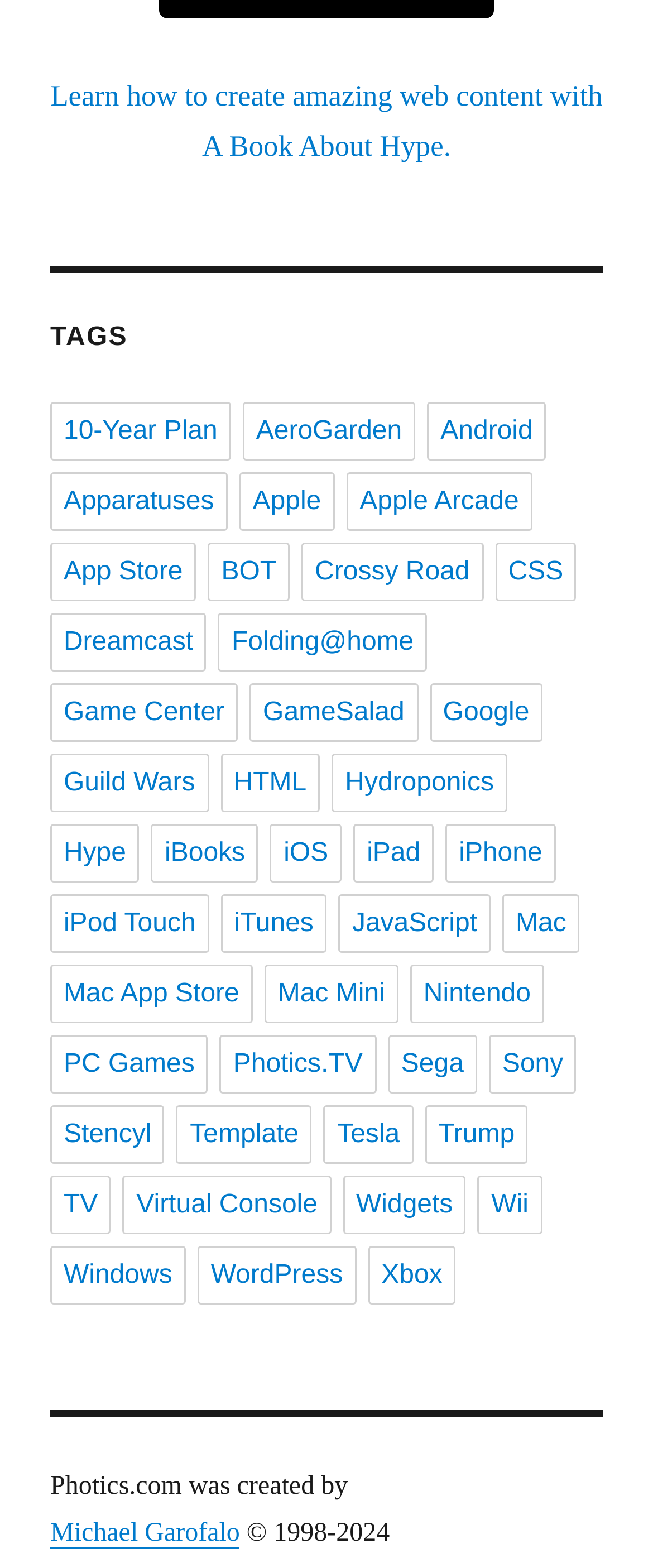Predict the bounding box of the UI element based on this description: "Mac Mini".

[0.405, 0.615, 0.61, 0.653]